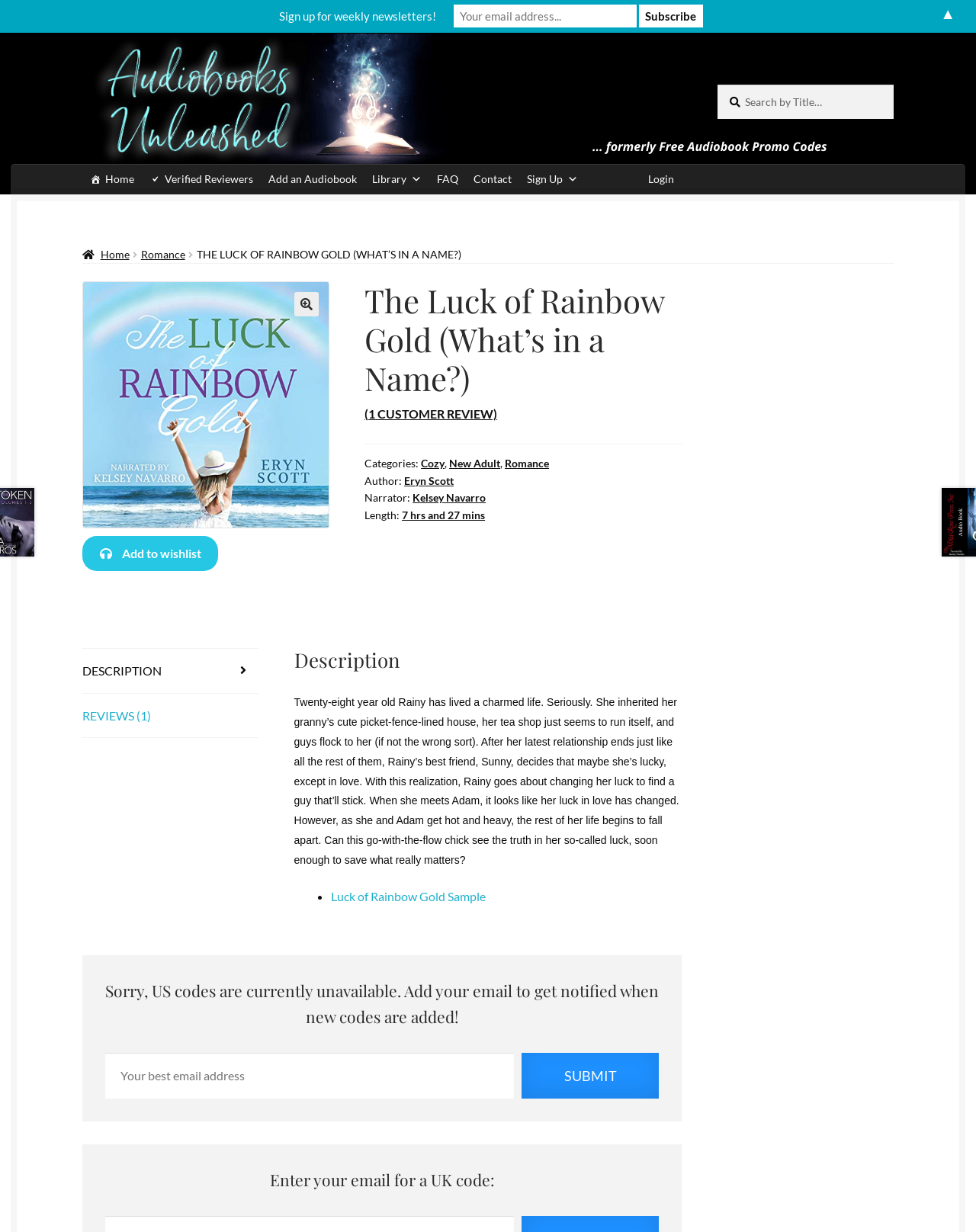Identify the bounding box coordinates of the clickable region required to complete the instruction: "View book description". The coordinates should be given as four float numbers within the range of 0 and 1, i.e., [left, top, right, bottom].

[0.301, 0.526, 0.699, 0.749]